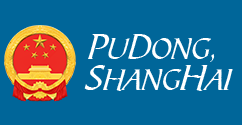Please answer the following question using a single word or phrase: 
What is symbolized by the graphic of a building?

Governmental authority and development